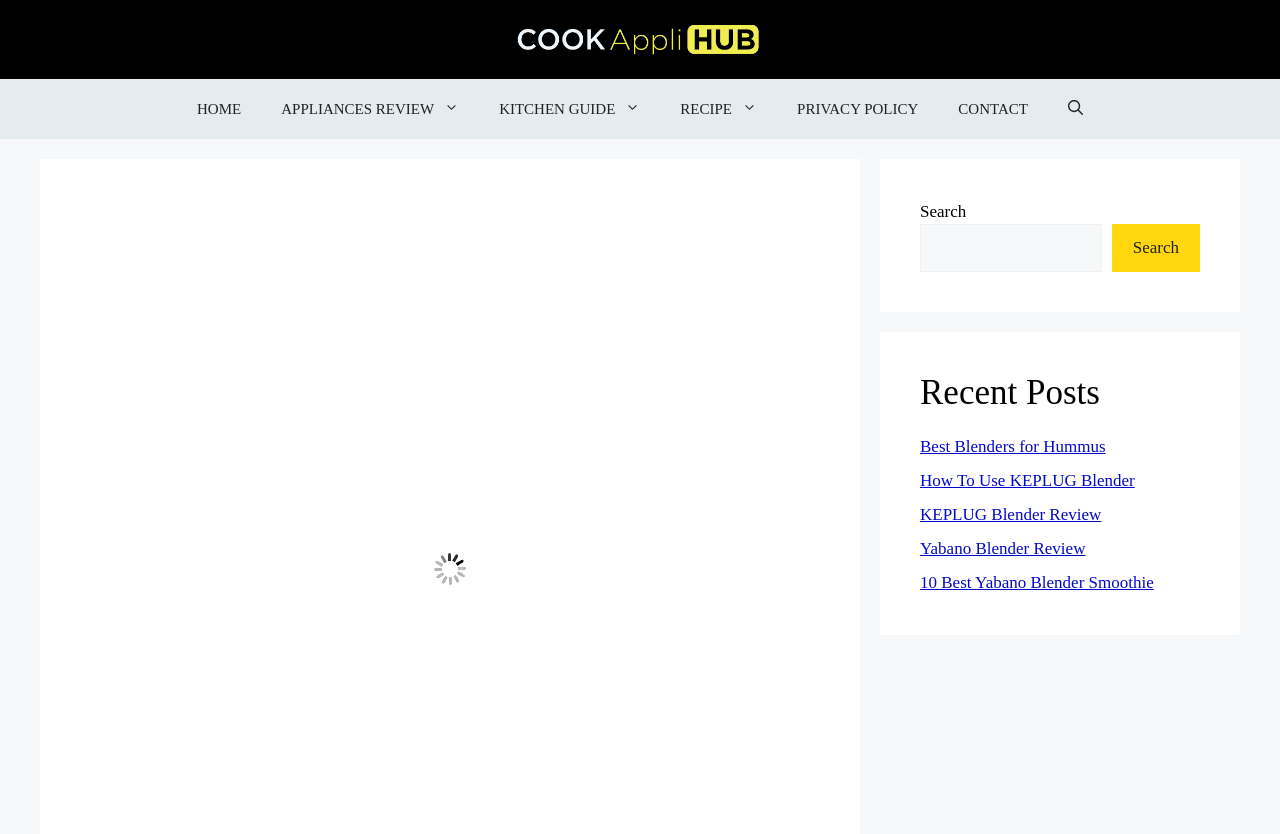Provide a thorough description of this webpage.

This webpage is about a Goji Berry Spinach Smoothie recipe. At the top, there is a banner with the site's logo, "CookAppliHub", accompanied by an image. Below the banner, there is a primary navigation menu with links to "HOME", "APPLIANCES REVIEW", "KITCHEN GUIDE", "RECIPE", "PRIVACY POLICY", and "CONTACT". The navigation menu also includes a search button on the right side.

On the right side of the page, there are two complementary sections. The top section contains a search bar with a "Search" button. The bottom section is titled "Recent Posts" and lists five recent article links, including "Best Blenders for Hummus", "How To Use KEPLUG Blender", "KEPLUG Blender Review", "Yabano Blender Review", and "10 Best Yabano Blender Smoothie".

The main content of the page is focused on the Goji Berry Spinach Smoothie recipe, with a title "Goji Berry Spinach Smoothie: Blend Your Way to Green Goodness". The recipe is described as a simple blender recipe packed with antioxidants, vitamins, and flavor.